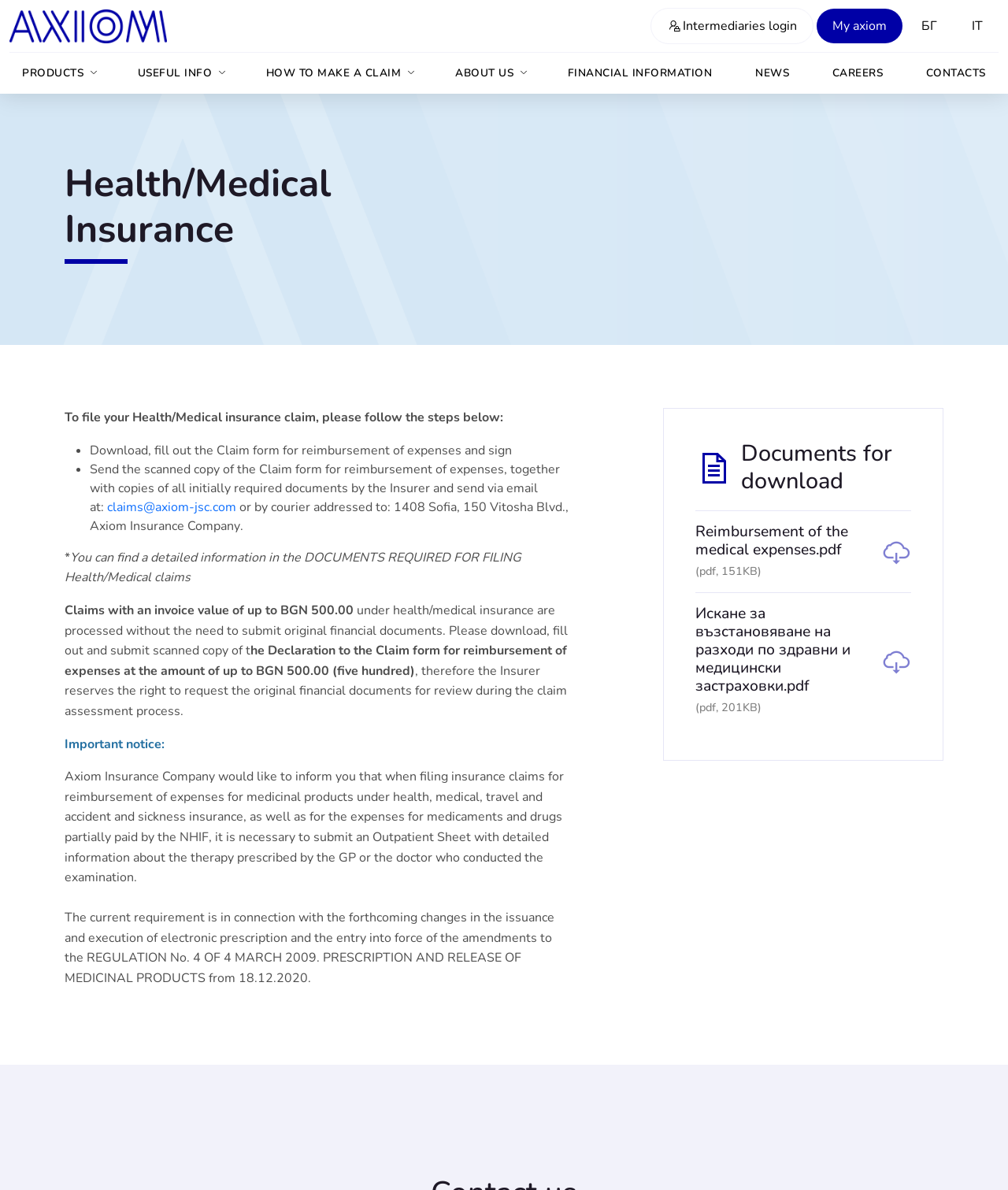How many steps are involved in filing a claim?
Please provide a detailed and thorough answer to the question.

After carefully reviewing the webpage content, I found that there are three steps involved in filing a claim: downloading and filling out the Claim form, sending the scanned copy of the Claim form and required documents, and submitting the claim via email or courier address.